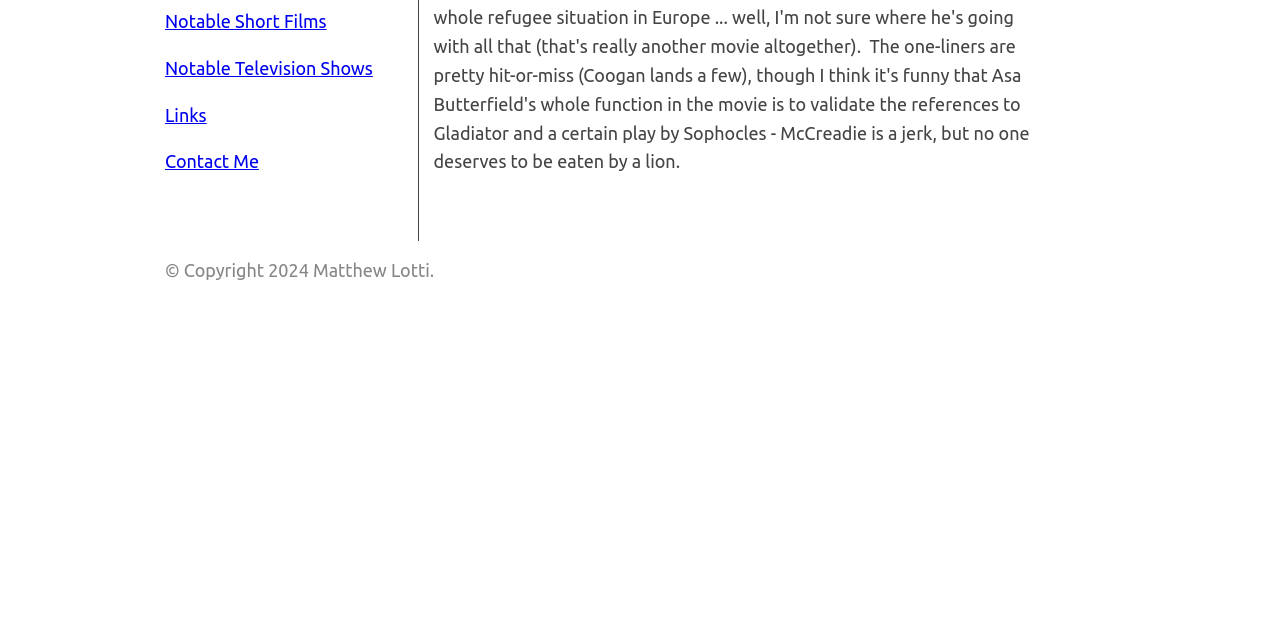Locate the UI element described as follows: "Notable Television Shows". Return the bounding box coordinates as four float numbers between 0 and 1 in the order [left, top, right, bottom].

[0.129, 0.09, 0.291, 0.122]